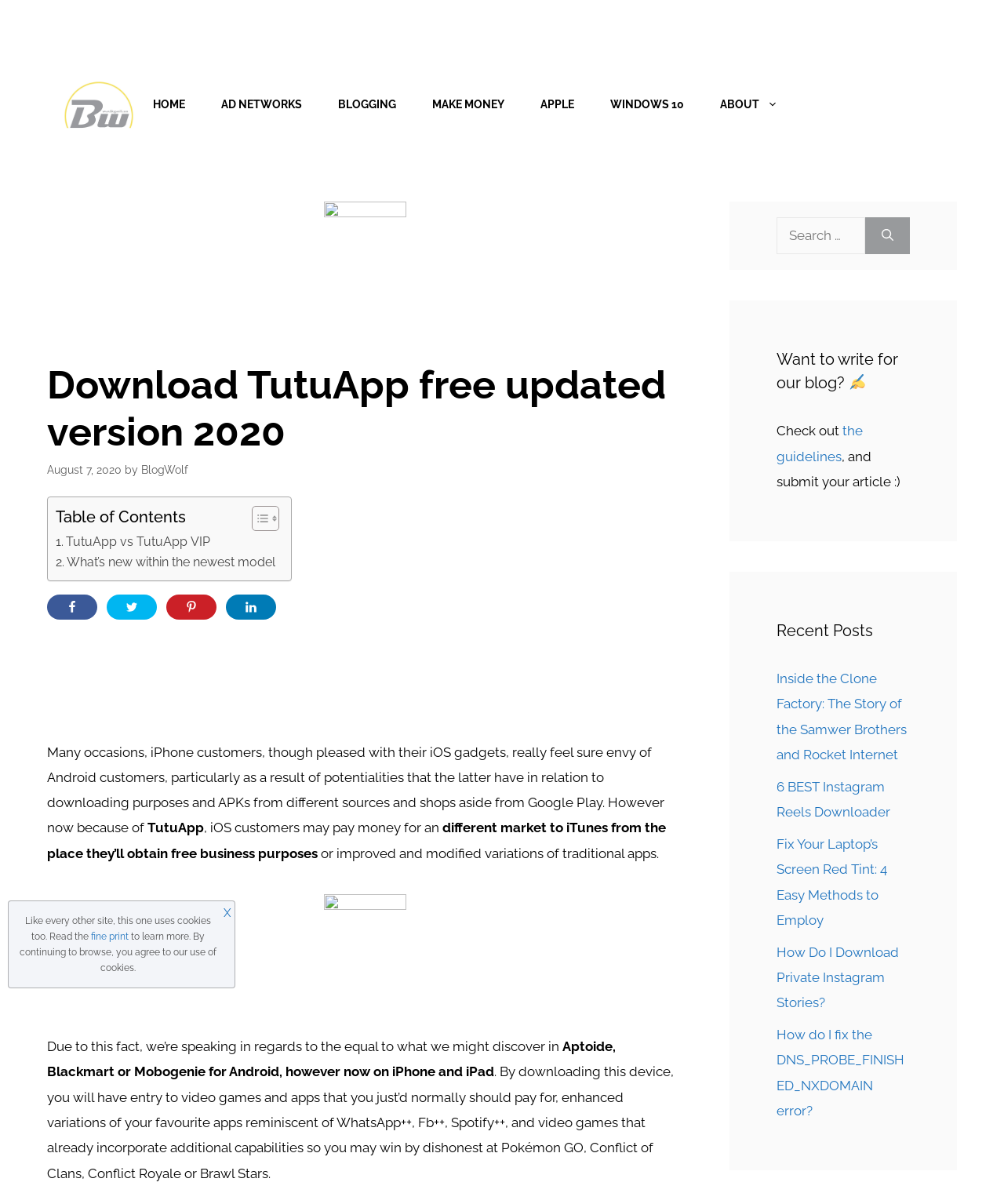Determine the main heading of the webpage and generate its text.

Download TutuApp free updated version 2020